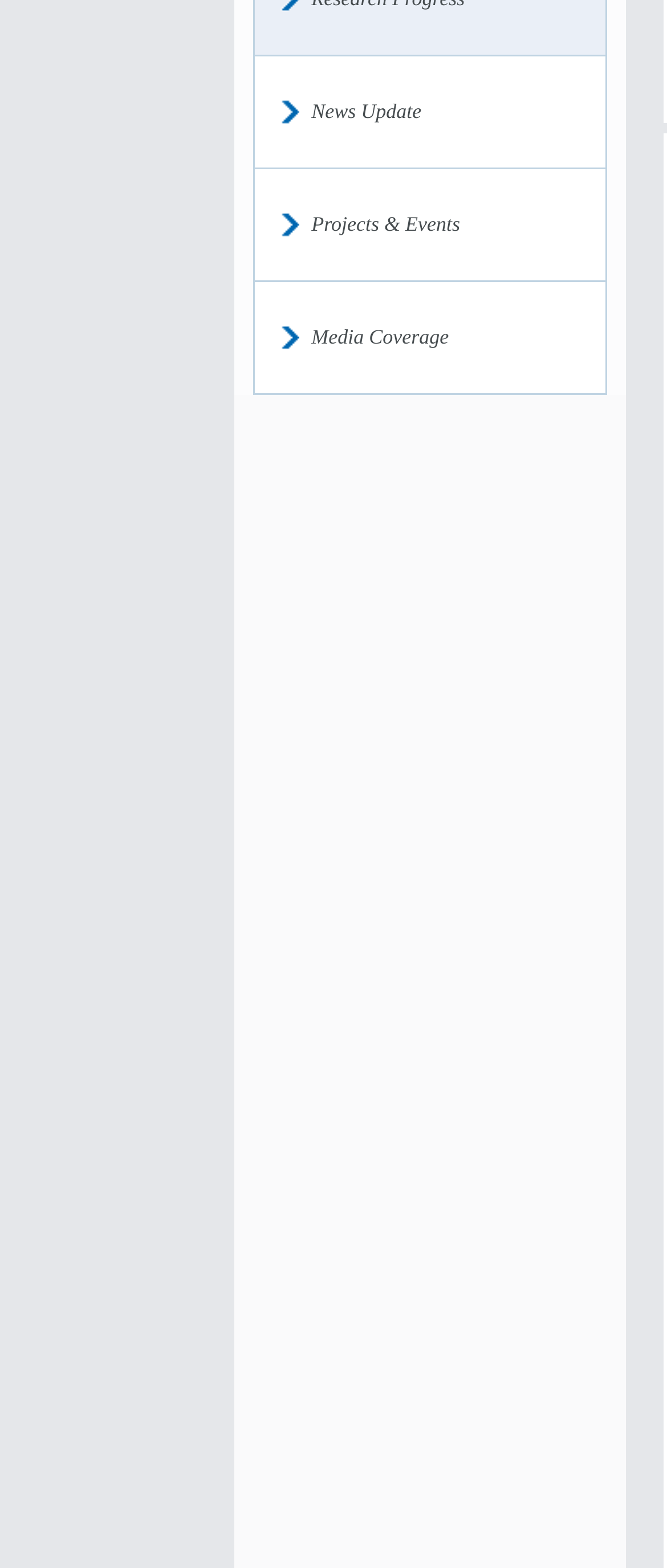Determine the bounding box coordinates of the UI element described by: "News Update".

[0.419, 0.036, 0.907, 0.107]